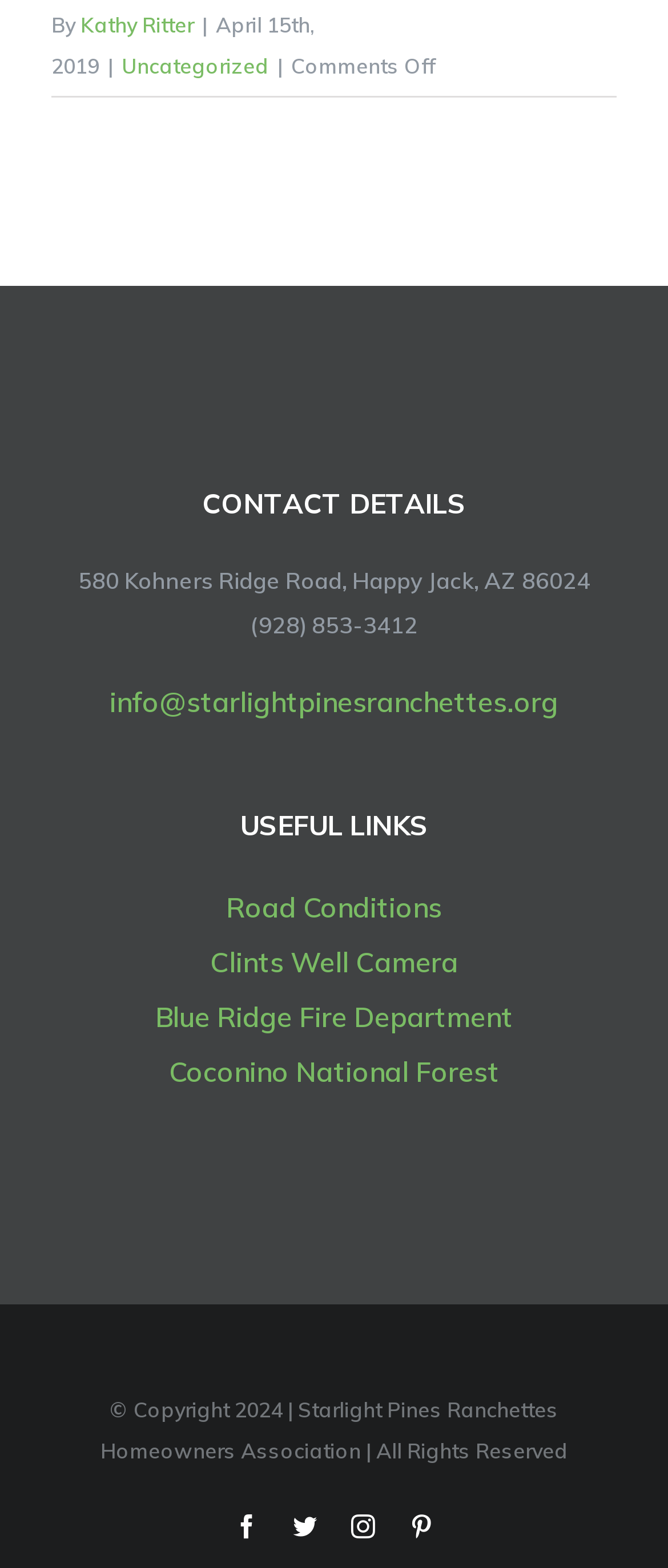What is the copyright year of the webpage?
Analyze the image and deliver a detailed answer to the question.

The copyright year of the webpage is 2024, which is indicated by the text '© Copyright 2024 | Starlight Pines Ranchettes Homeowners Association | All Rights Reserved' at the bottom of the webpage.